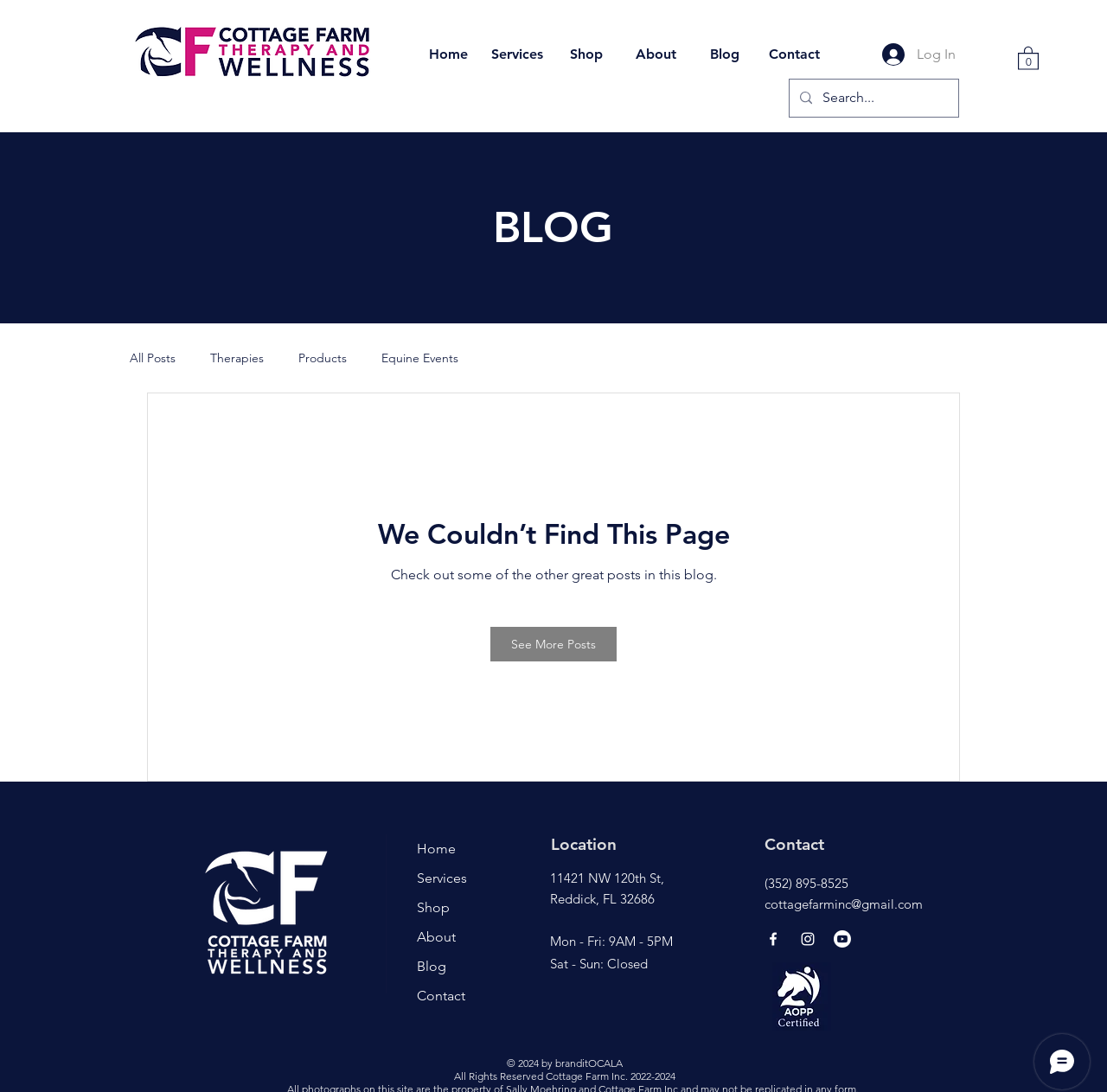Please identify the bounding box coordinates of the element's region that I should click in order to complete the following instruction: "View recent posts". The bounding box coordinates consist of four float numbers between 0 and 1, i.e., [left, top, right, bottom].

None